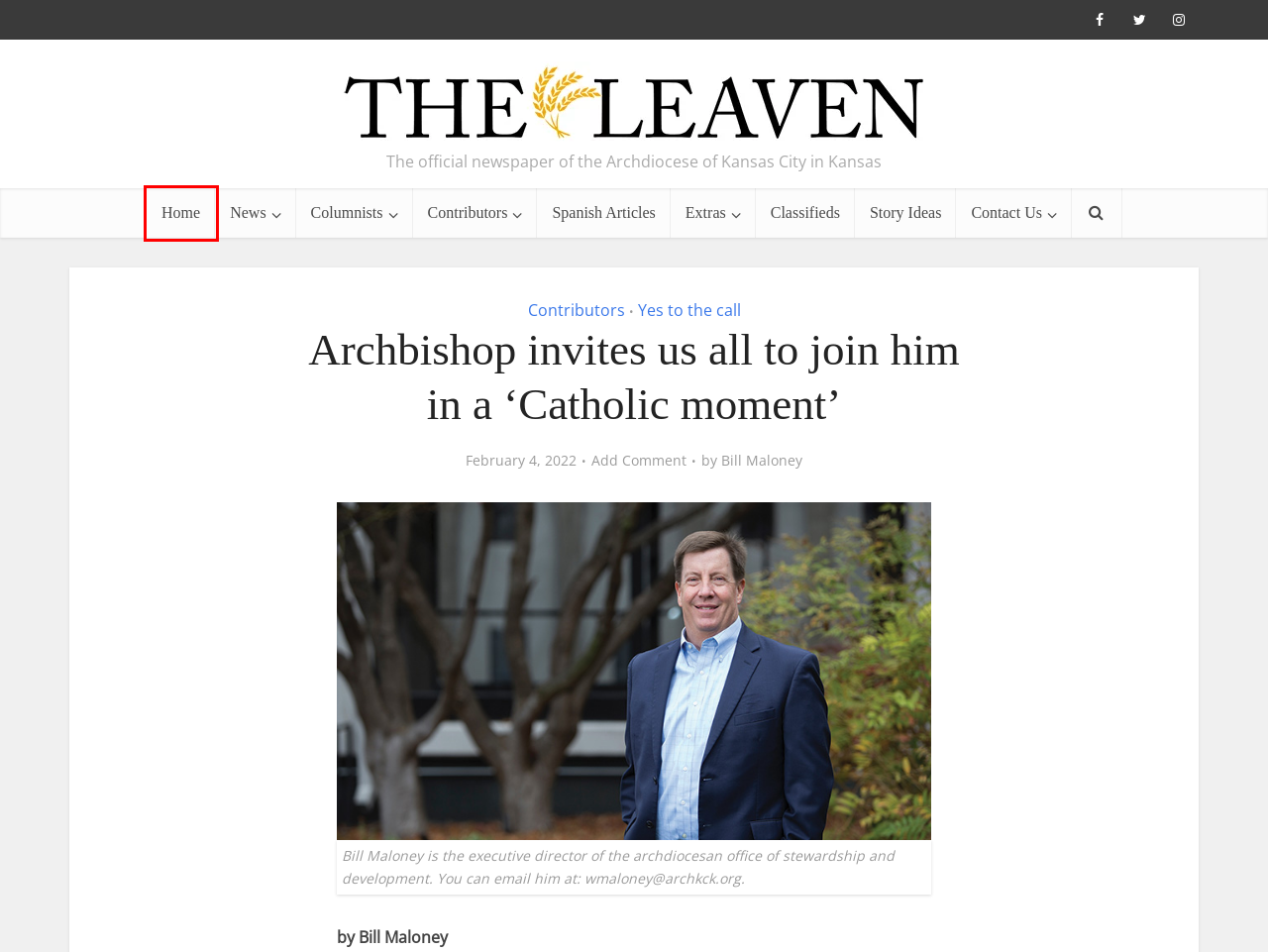You have a screenshot of a webpage where a red bounding box highlights a specific UI element. Identify the description that best matches the resulting webpage after the highlighted element is clicked. The choices are:
A. Bill Maloney, Author at The Leaven Catholic Newspaper
B. Columnists Archives - The Leaven Catholic Newspaper
C. Yes to the call Archives - The Leaven Catholic Newspaper
D. Contact us - The Leaven Catholic Newspaper
E. Home - The Leaven Catholic Newspaper
F. Contributors Archives - The Leaven Catholic Newspaper
G. Classifieds - The Leaven Catholic Newspaper
H. Spanish Articles Archives - The Leaven Catholic Newspaper

E